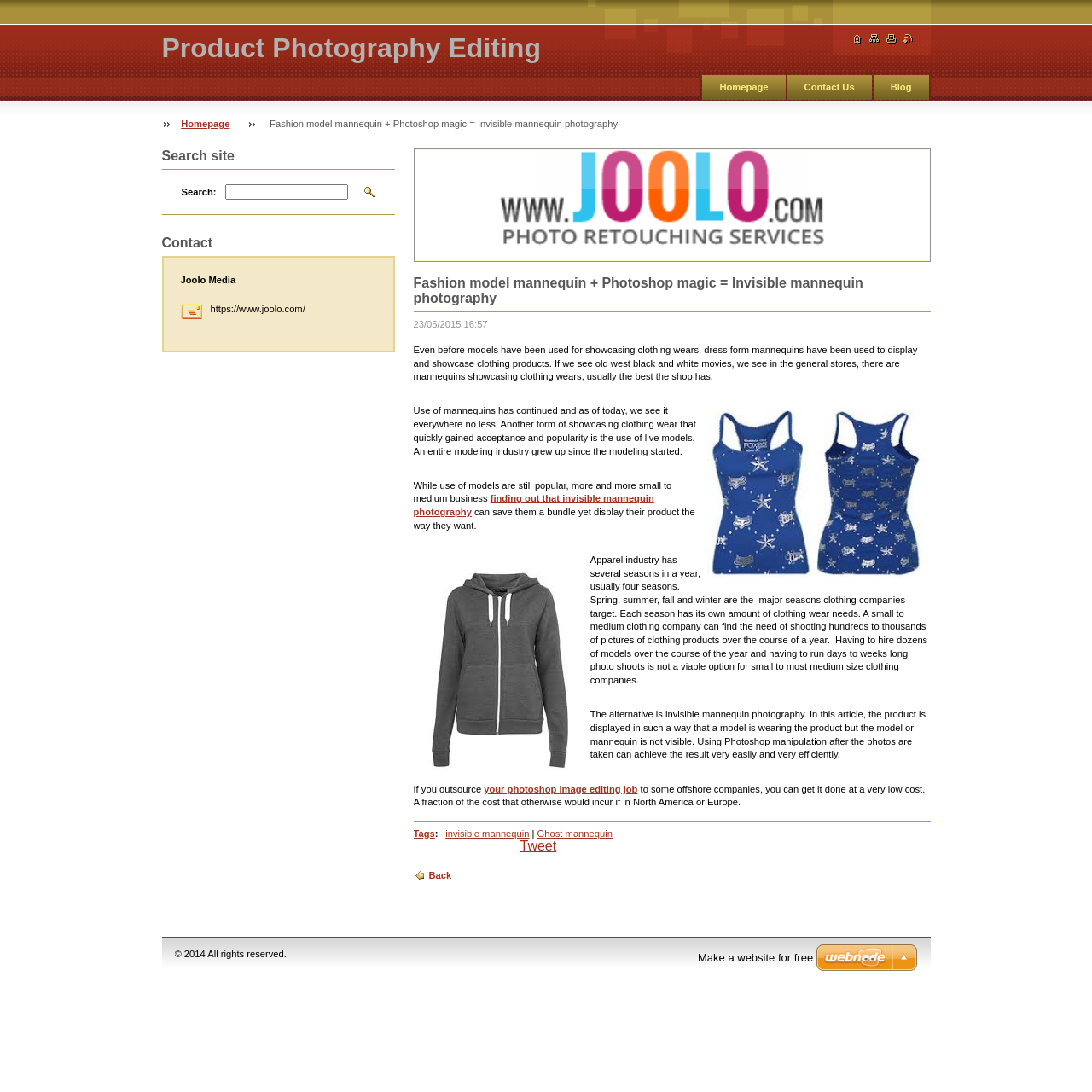Identify and provide the main heading of the webpage.

Fashion model mannequin + Photoshop magic = Invisible mannequin photography